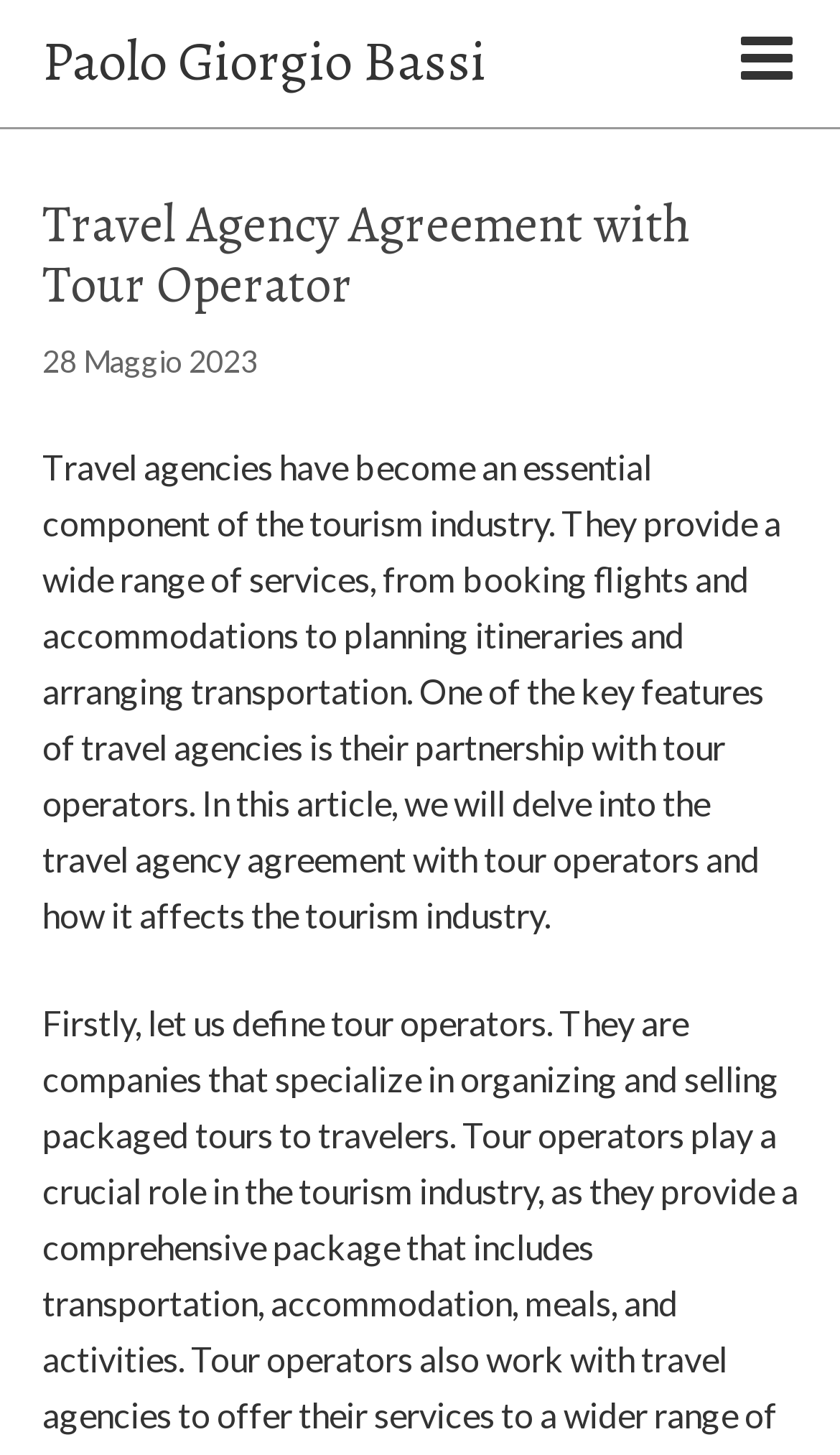What is the date of publication of this article?
Refer to the image and give a detailed answer to the question.

The date of publication can be found in the time element 'domenica, Maggio 28, 2023, 12:19 am' which is located below the heading. The date is 'Maggio 28, 2023'.